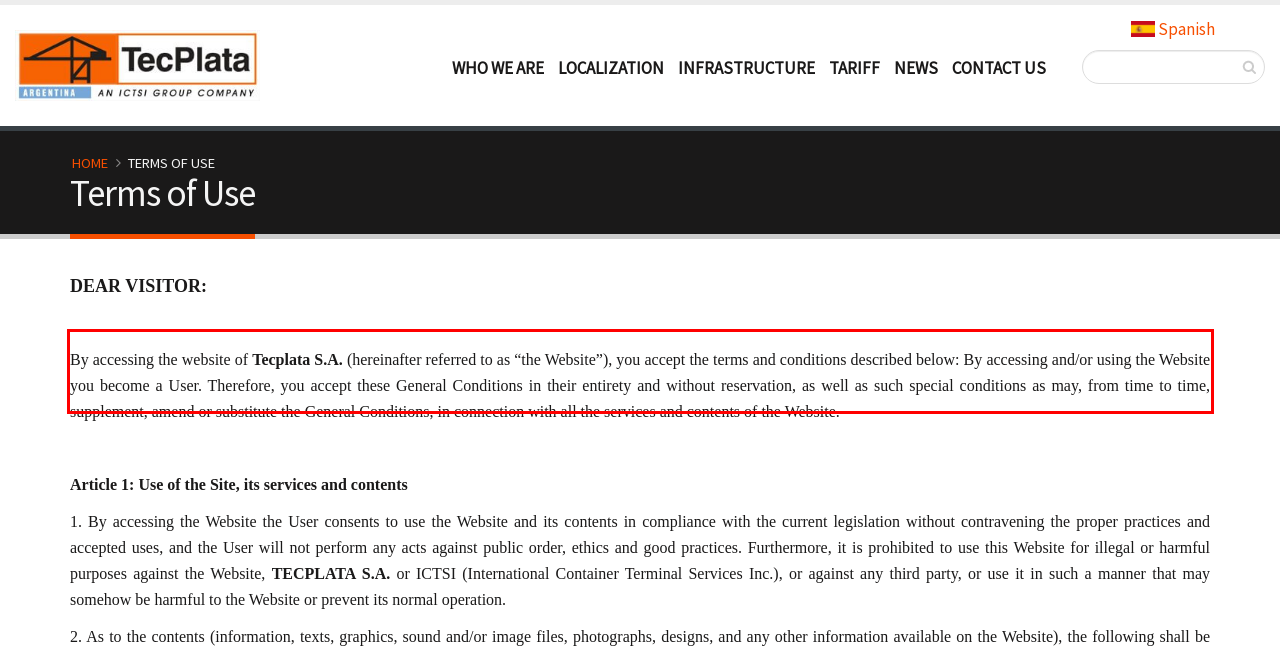From the provided screenshot, extract the text content that is enclosed within the red bounding box.

By accessing the website of Tecplata S.A. (hereinafter referred to as “the Website”), you accept the terms and conditions described below: By accessing and/or using the Website you become a User. Therefore, you accept these General Conditions in their entirety and without reservation, as well as such special conditions as may, from time to time, supplement, amend or substitute the General Conditions, in connection with all the services and contents of the Website.